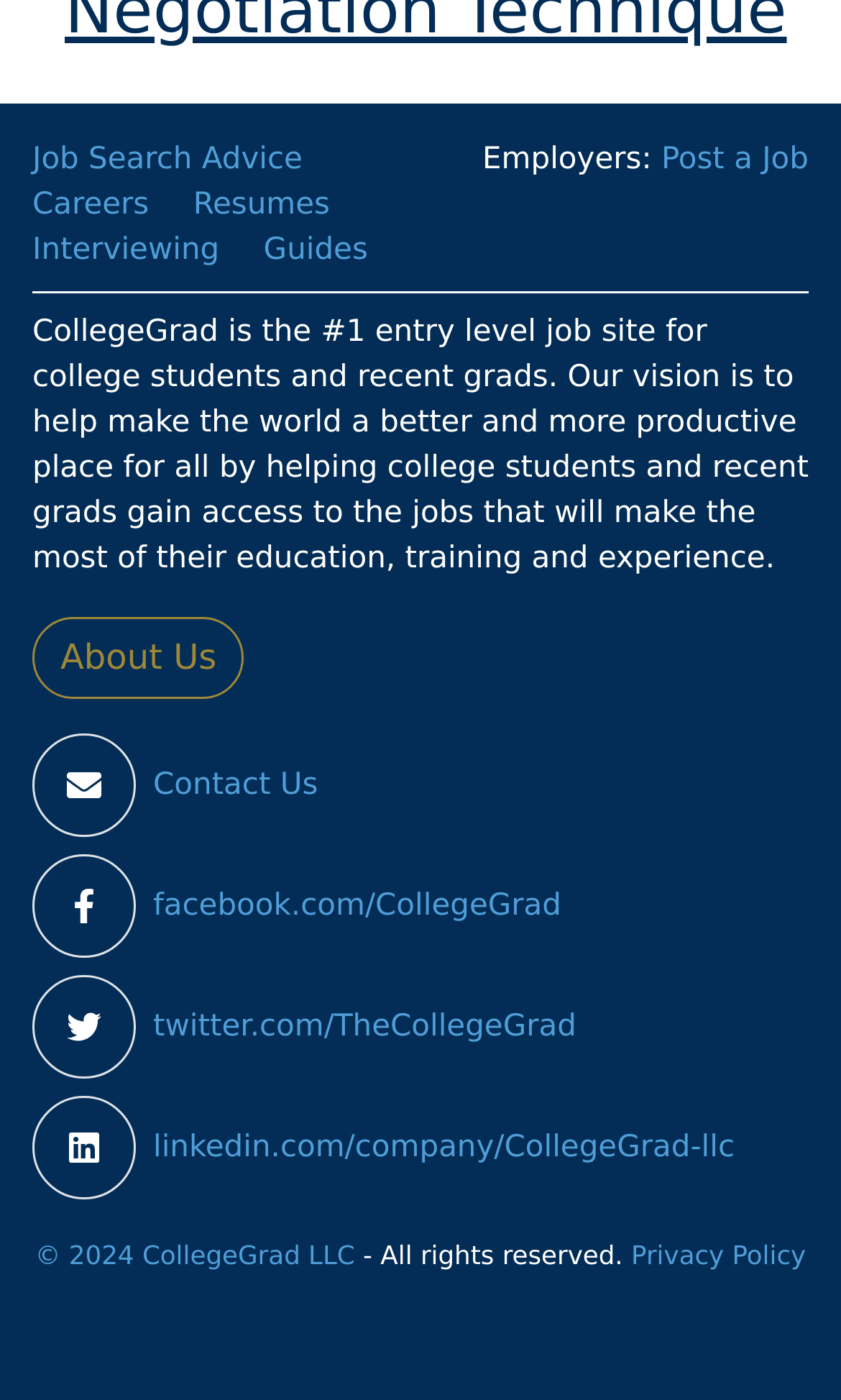Using the provided description: "Job Search Advice", find the bounding box coordinates of the corresponding UI element. The output should be four float numbers between 0 and 1, in the format [left, top, right, bottom].

[0.038, 0.102, 0.36, 0.127]